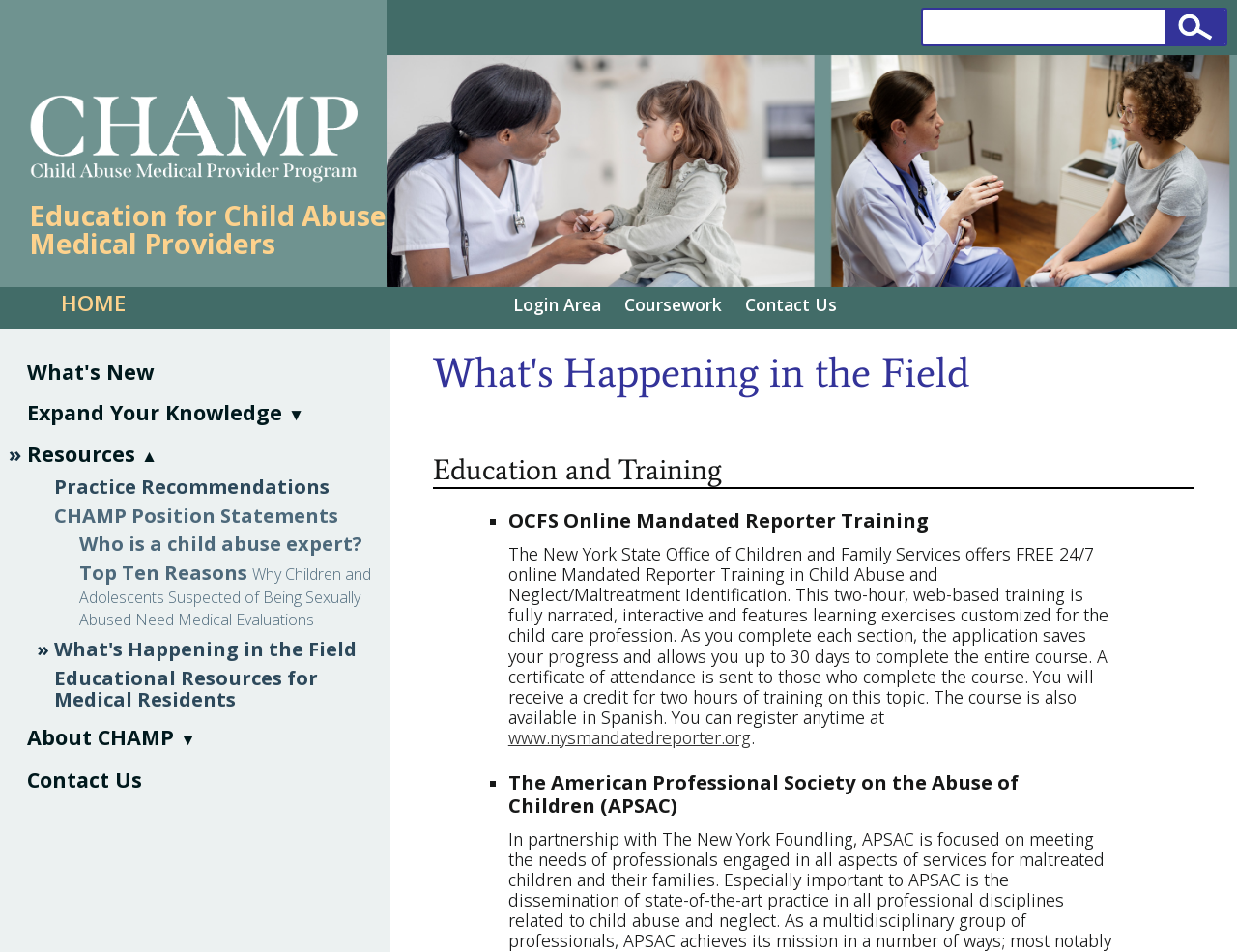Give a concise answer using only one word or phrase for this question:
What is the name of the program?

CHAMP